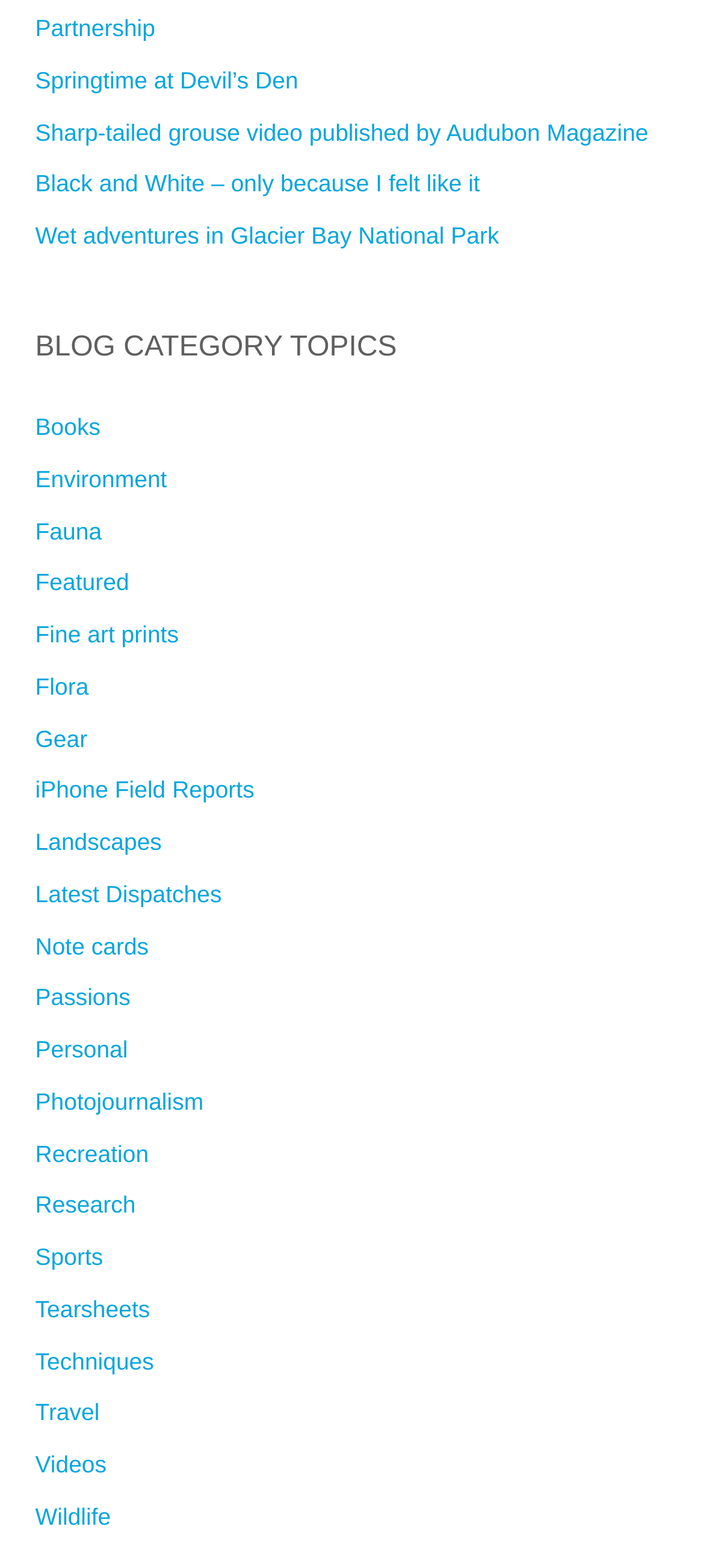How many links are there above the 'BLOG CATEGORY TOPICS' heading?
Provide a detailed and well-explained answer to the question.

There are 4 links above the 'BLOG CATEGORY TOPICS' heading, which can be counted by iterating through the links starting from 'Springtime at Devil’s Den' to 'Wet adventures in Glacier Bay National Park'.